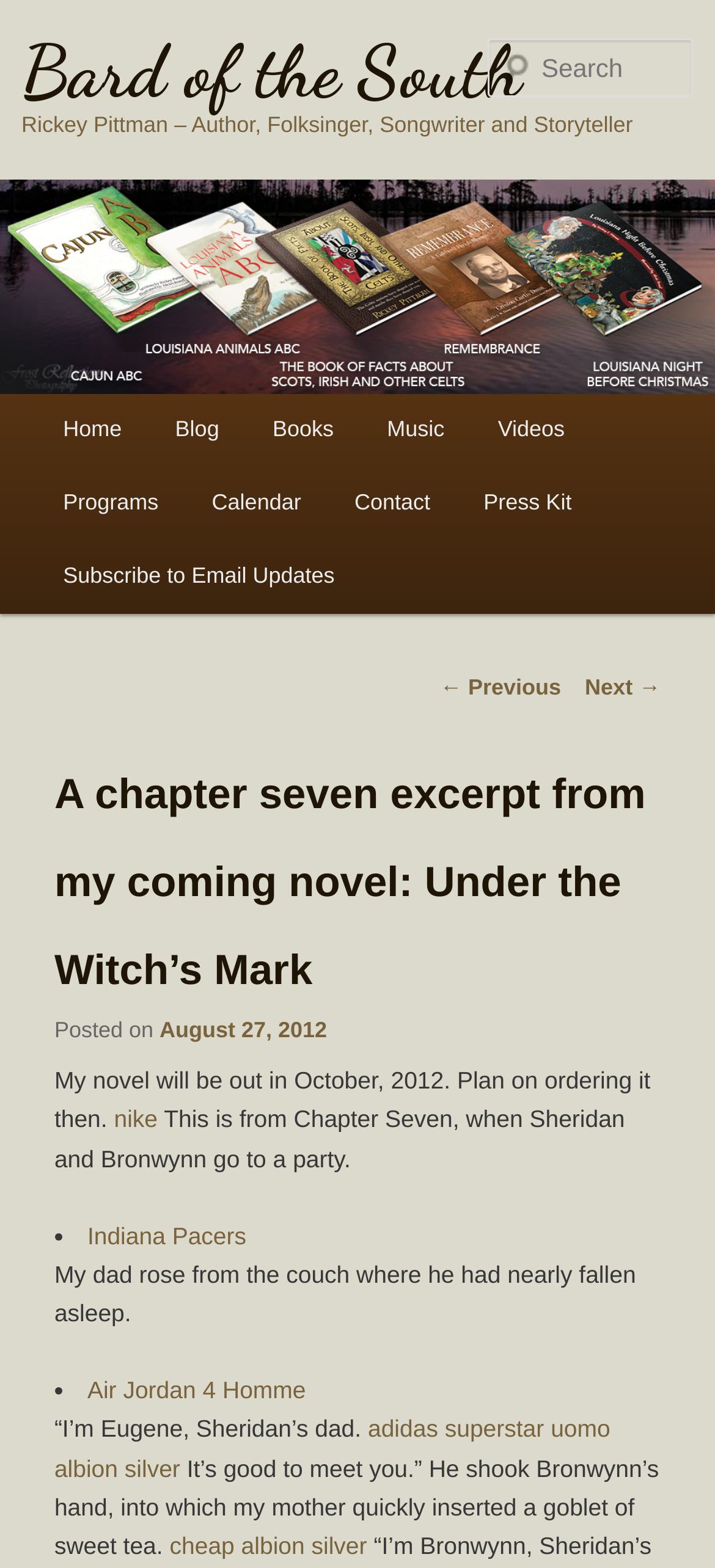Please respond to the question with a concise word or phrase:
What is the author's profession?

Author, Folksinger, Songwriter and Storyteller